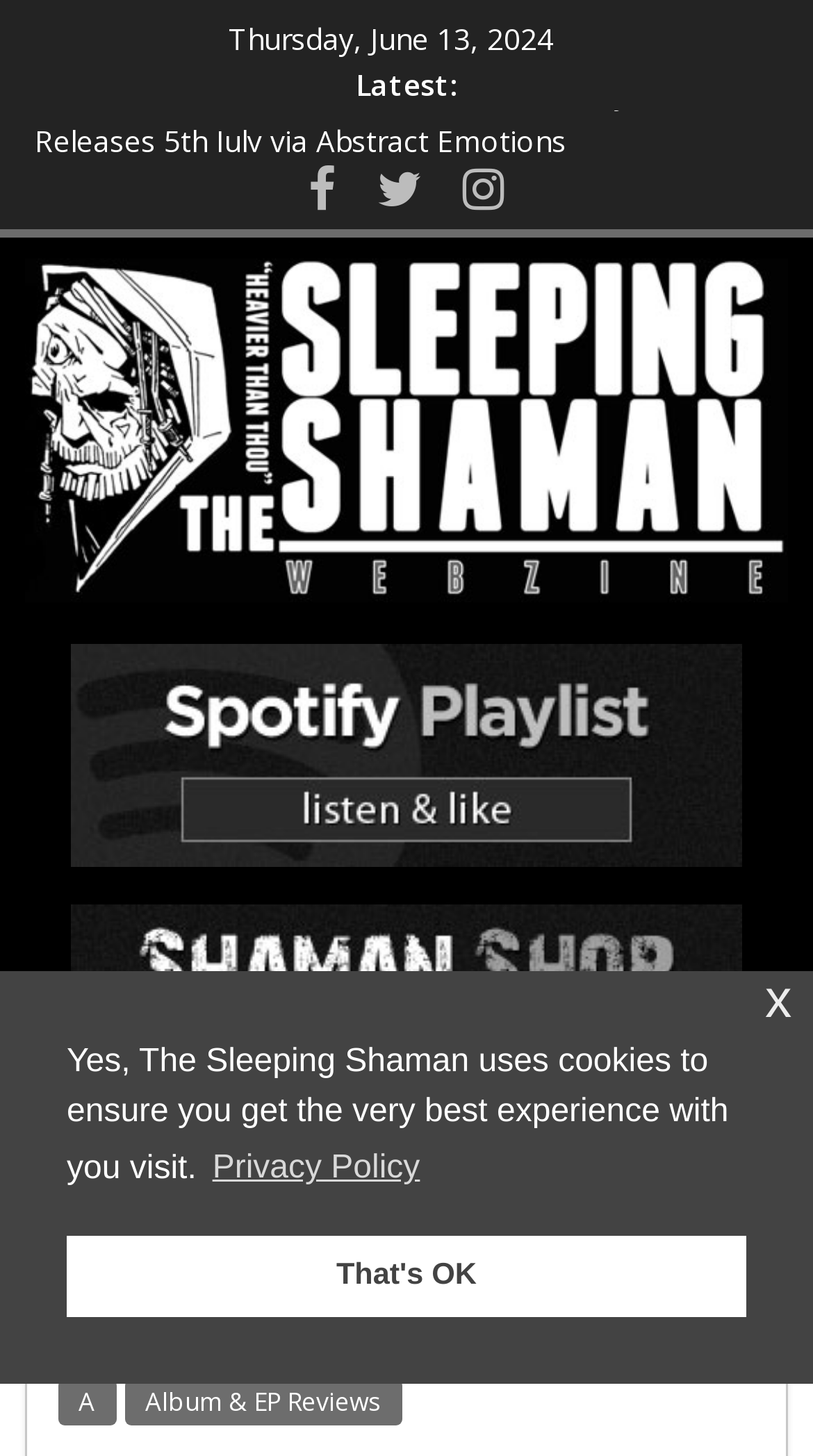Pinpoint the bounding box coordinates for the area that should be clicked to perform the following instruction: "Check the Spotify Playlist".

[0.087, 0.586, 0.913, 0.617]